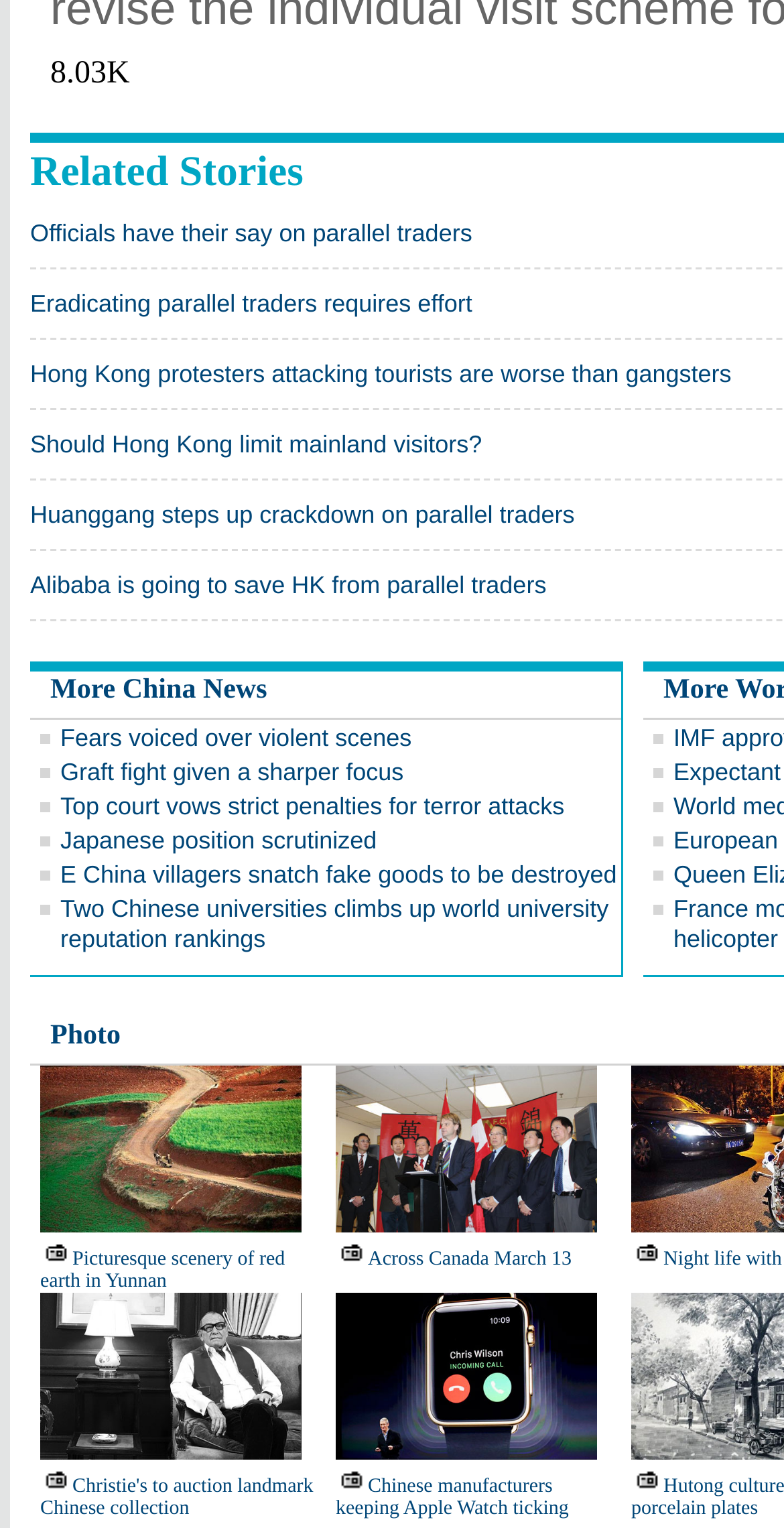What is the content of the StaticText element?
Look at the screenshot and provide an in-depth answer.

The StaticText element has the OCR text '8.03K', which suggests that it displays the number 8.03K.